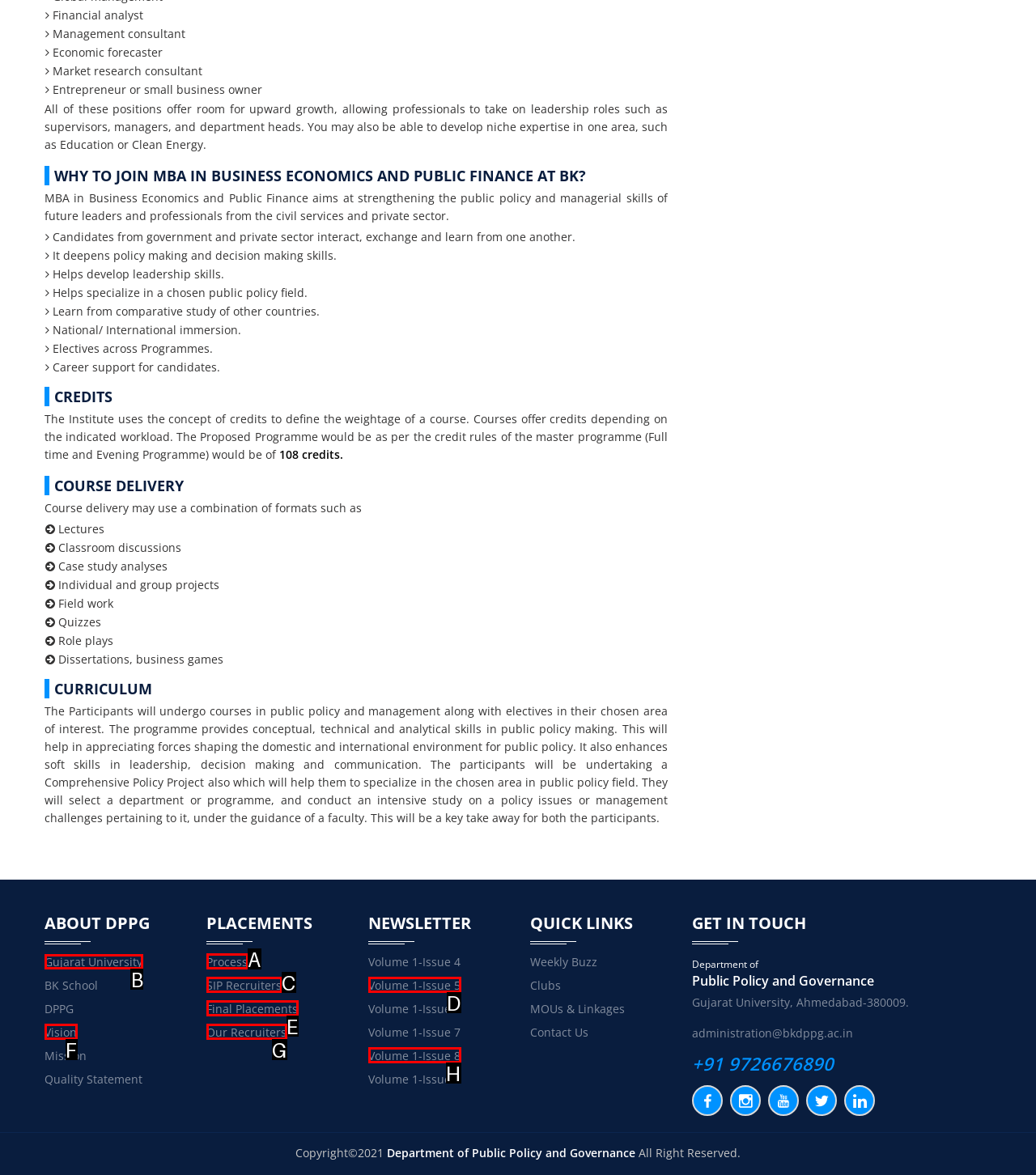Given the task: Click on 'Gujarat University', point out the letter of the appropriate UI element from the marked options in the screenshot.

B